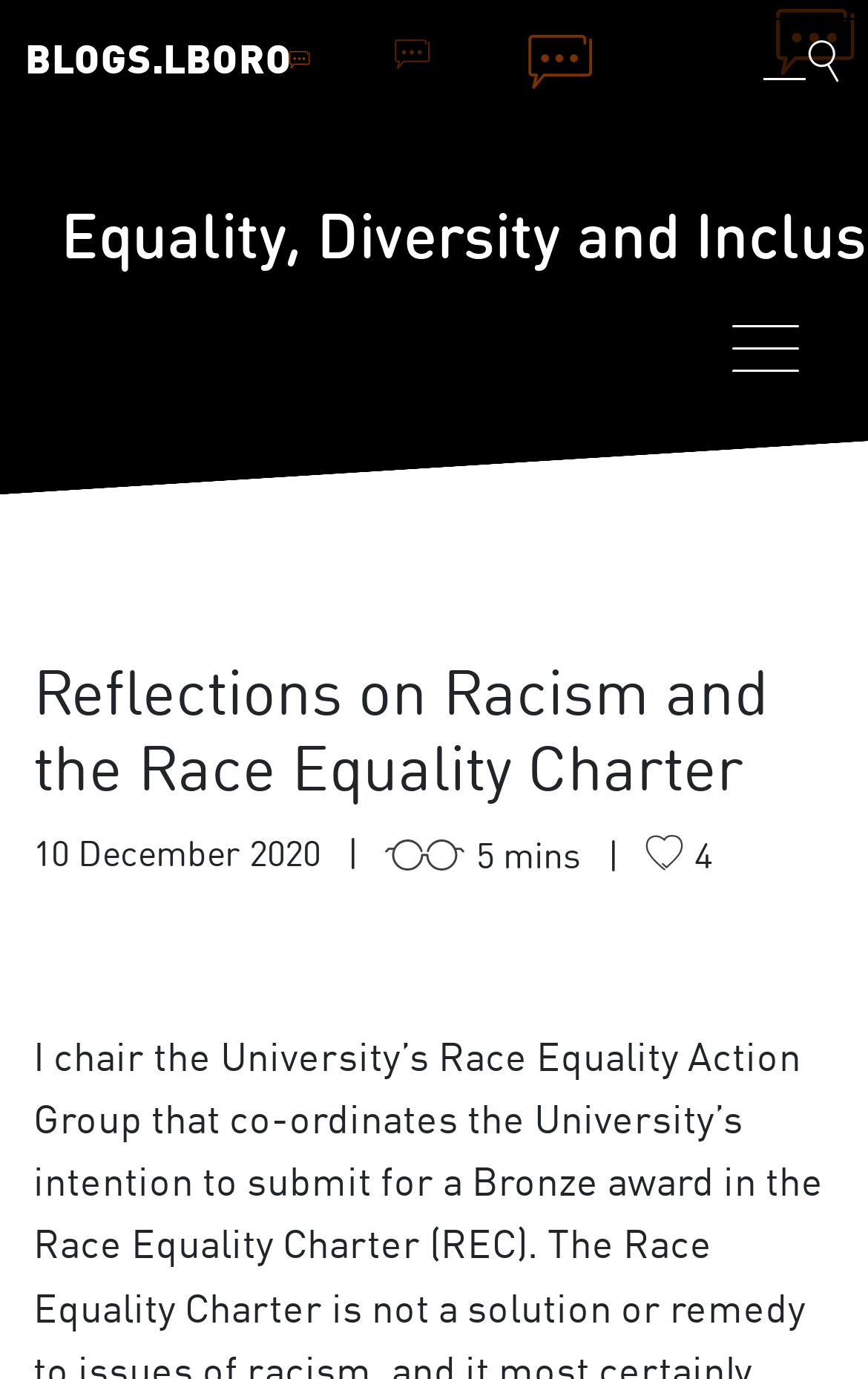Please determine the bounding box coordinates for the UI element described here. Use the format (top-left x, top-left y, bottom-right x, bottom-right y) with values bounded between 0 and 1: Blogs.Lboro

[0.0, 0.018, 0.365, 0.069]